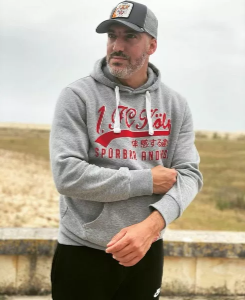Explain in detail what you see in the image.

A stylish individual is captured outdoors, showcasing a relaxed yet trendy look. He wears a light grey hoodie emblazoned with the text "Sportwear" in bold red letters, bringing a sporty vibe to his outfit. Complementing the hoodie, he sports black jogger-style pants that add to his casual aesthetic. Atop his head, a cap features a distinctive emblem that enhances his cool demeanor. The natural backdrop features a vast expanse of land, hinting at an outdoor adventure, with muted tones reflecting a breezy atmosphere. His posture suggests an air of confidence, making for an engaging visual representation of modern streetwear style.